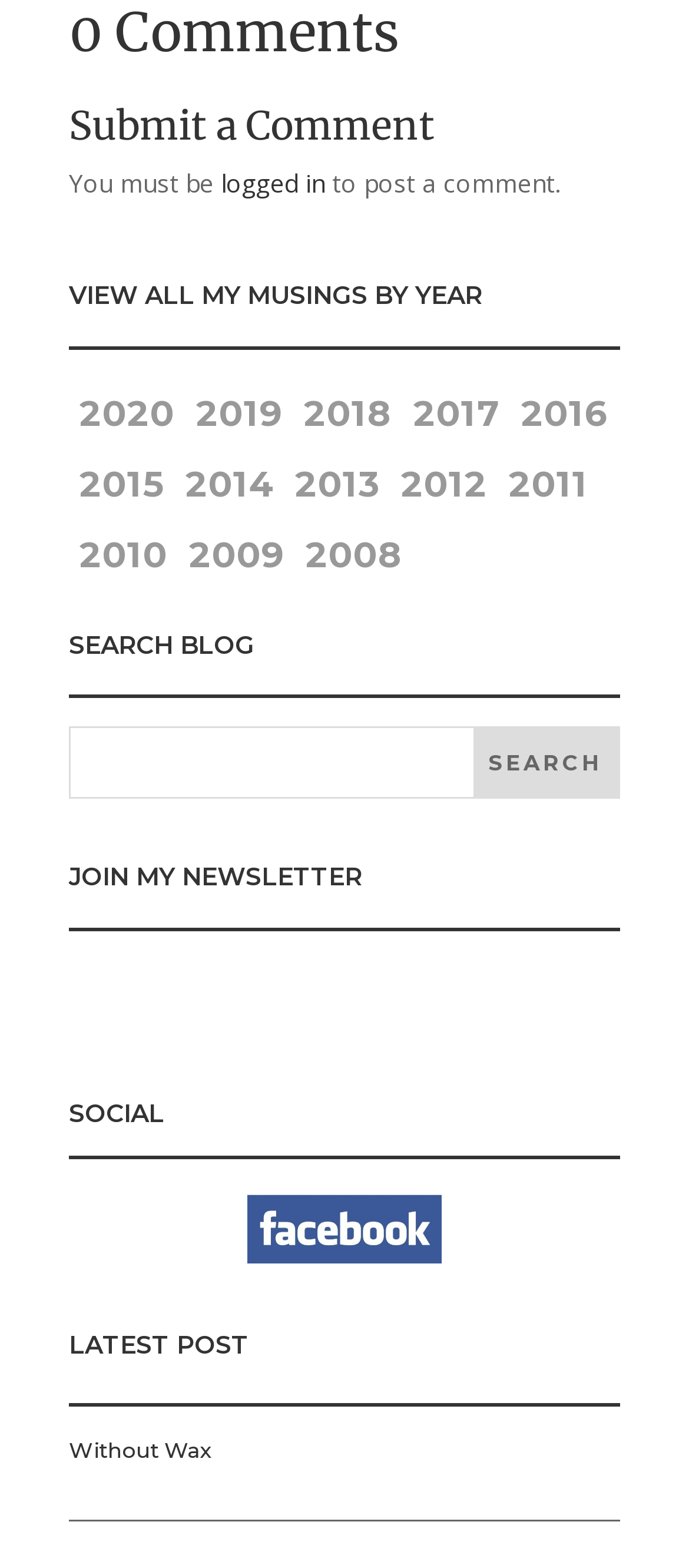Locate the bounding box coordinates of the area to click to fulfill this instruction: "read the article about spirits". The bounding box should be presented as four float numbers between 0 and 1, in the order [left, top, right, bottom].

None